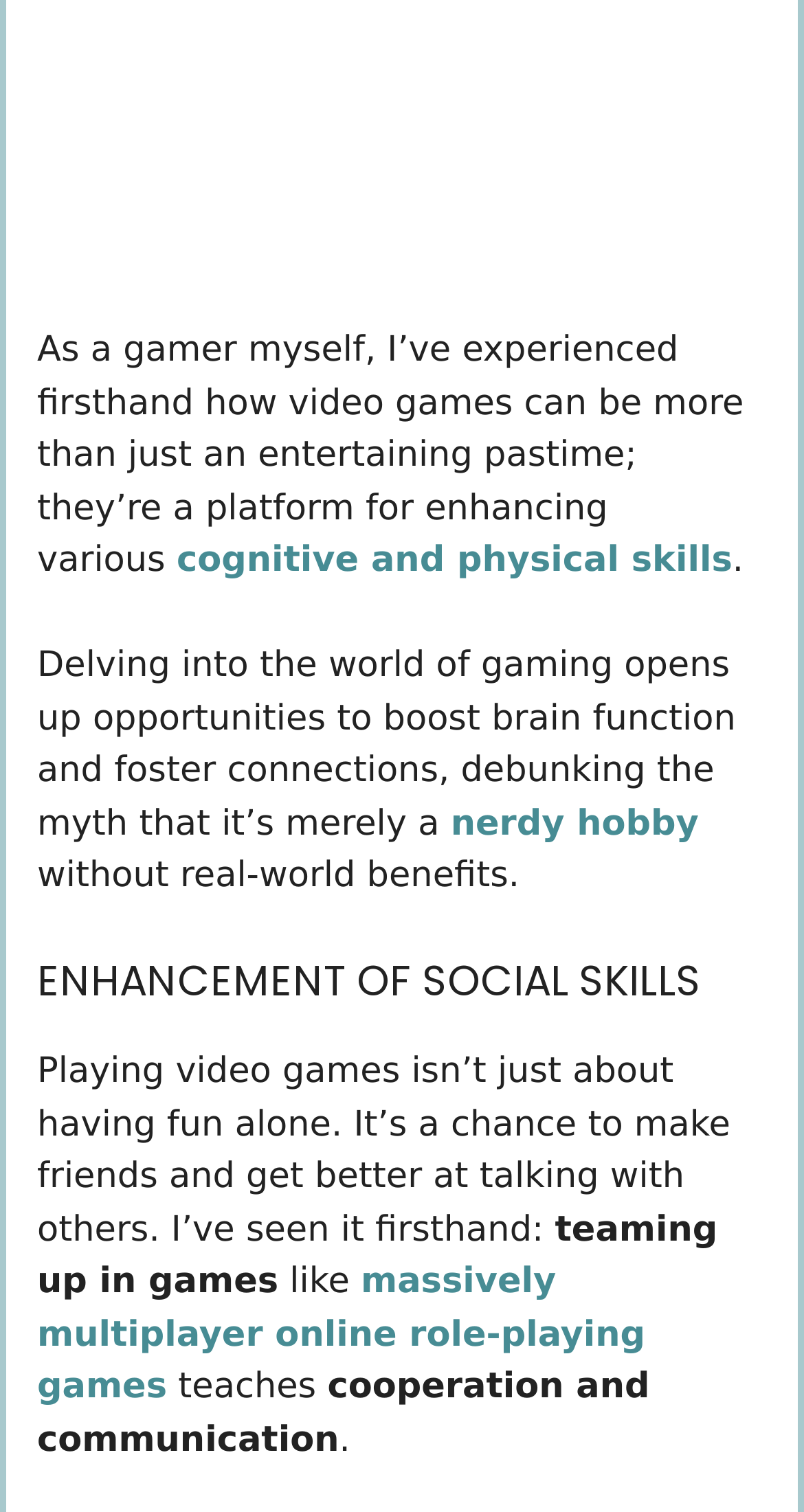Please determine the bounding box coordinates of the element's region to click in order to carry out the following instruction: "Click on 'Development of problem-solving skills'". The coordinates should be four float numbers between 0 and 1, i.e., [left, top, right, bottom].

[0.256, 0.039, 0.883, 0.104]